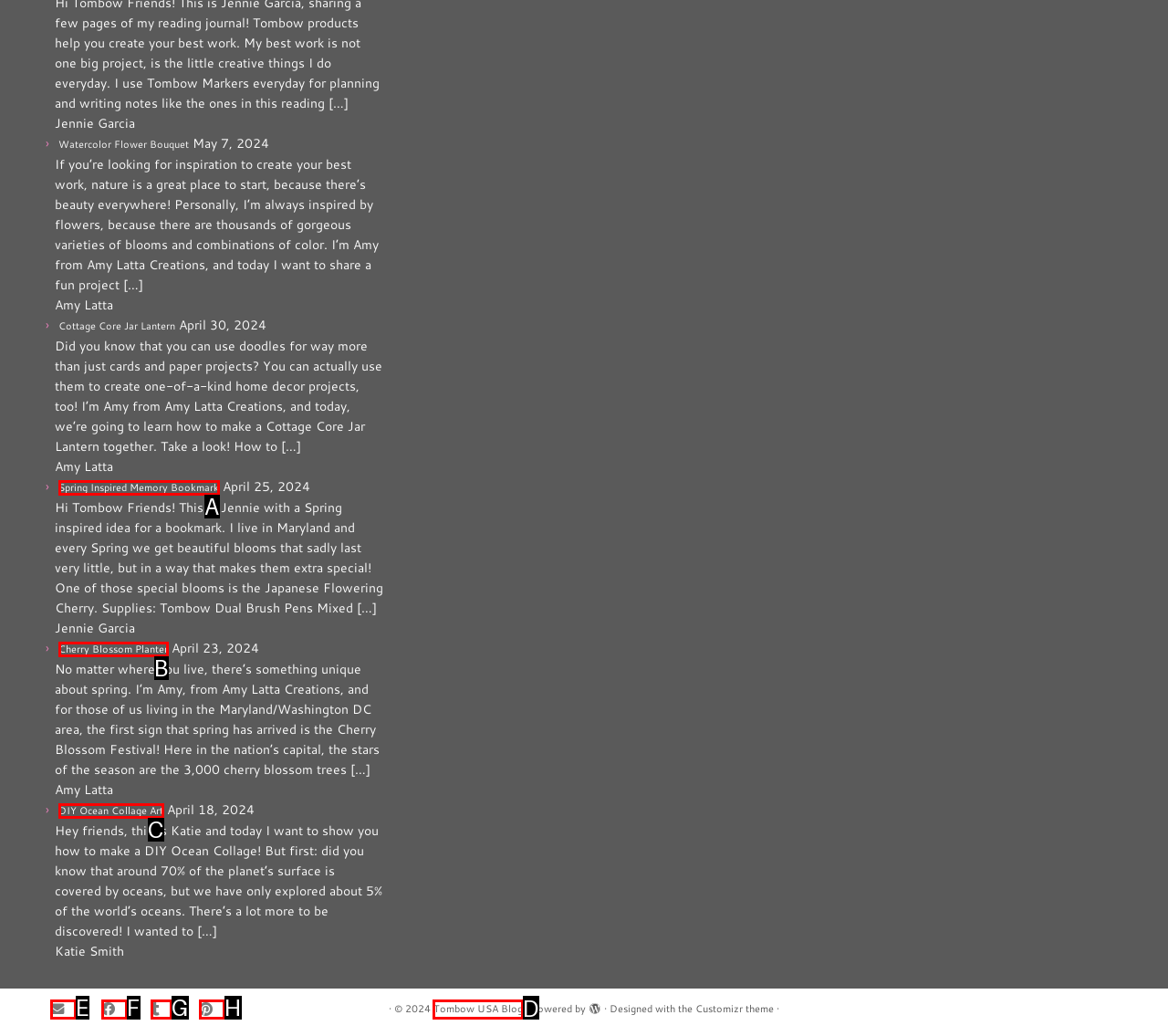To complete the task: Visit the Tombow USA Blog, select the appropriate UI element to click. Respond with the letter of the correct option from the given choices.

D